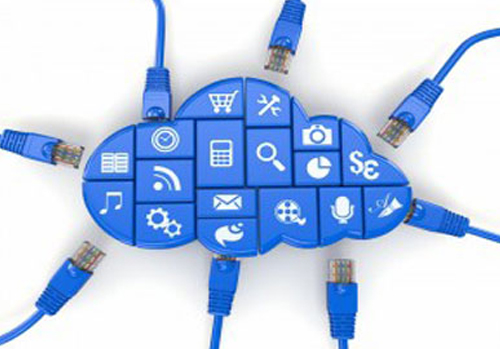Generate a comprehensive caption that describes the image.

The image features a stylized blue cloud, designed with various icons representing different functionalities associated with cloud computing and digital connectivity. Surrounding the cloud are several ethernet cables, emphasizing the theme of interconnectedness. Within the cloud, icons depict activities like online shopping, music, search, and communication, symbolizing the versatility of modern technology. This visually engaging representation highlights the transition to hybrid systems, resonating with the concept of legacy migration, where upgrades leverage existing telecommunications infrastructure. This approach aligns with Telinks Canada's commitment to evolving communication needs by integrating traditional systems with advanced technologies.